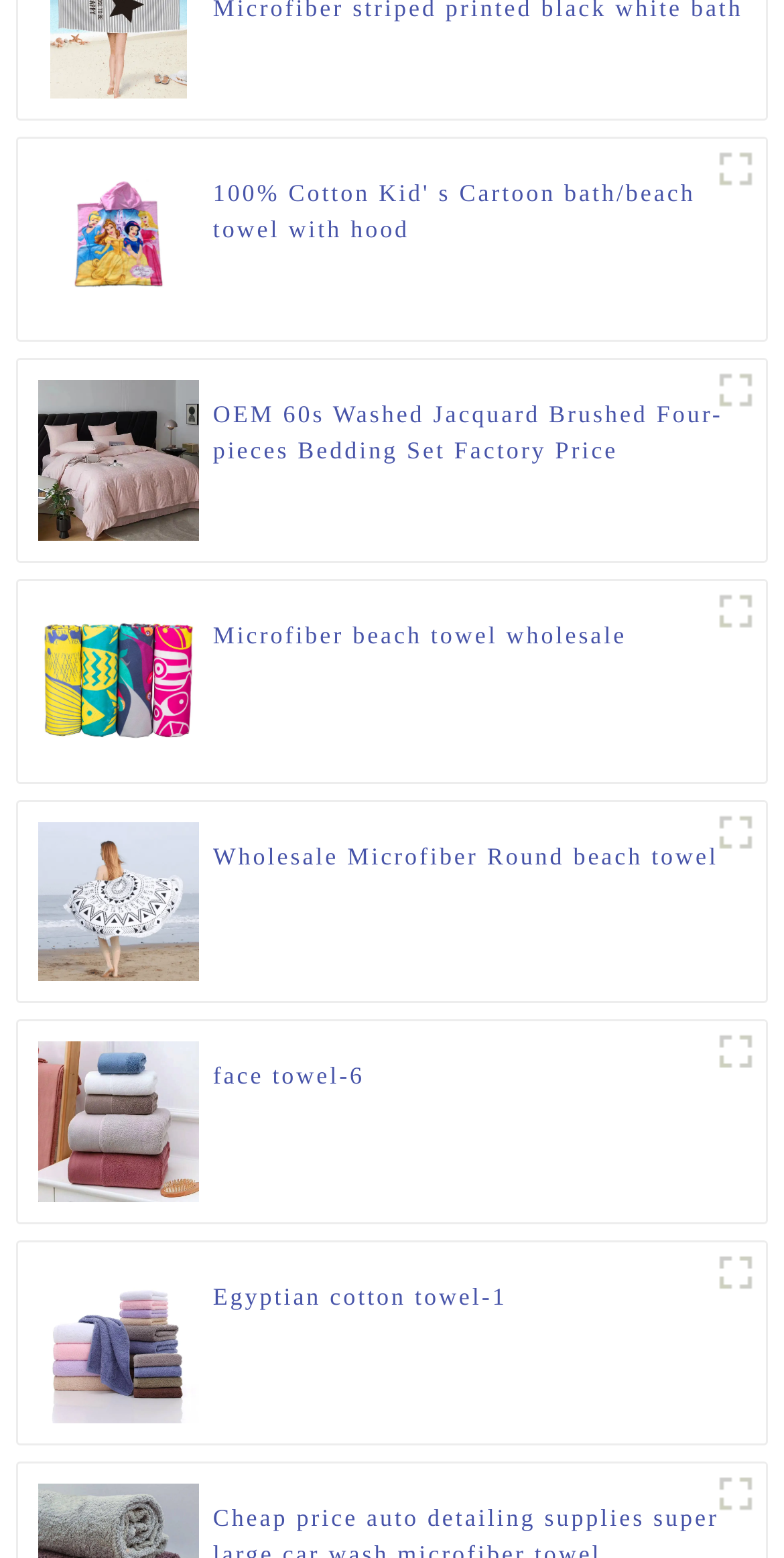What is the product shown in the first figure?
Using the image, provide a concise answer in one word or a short phrase.

bath towel